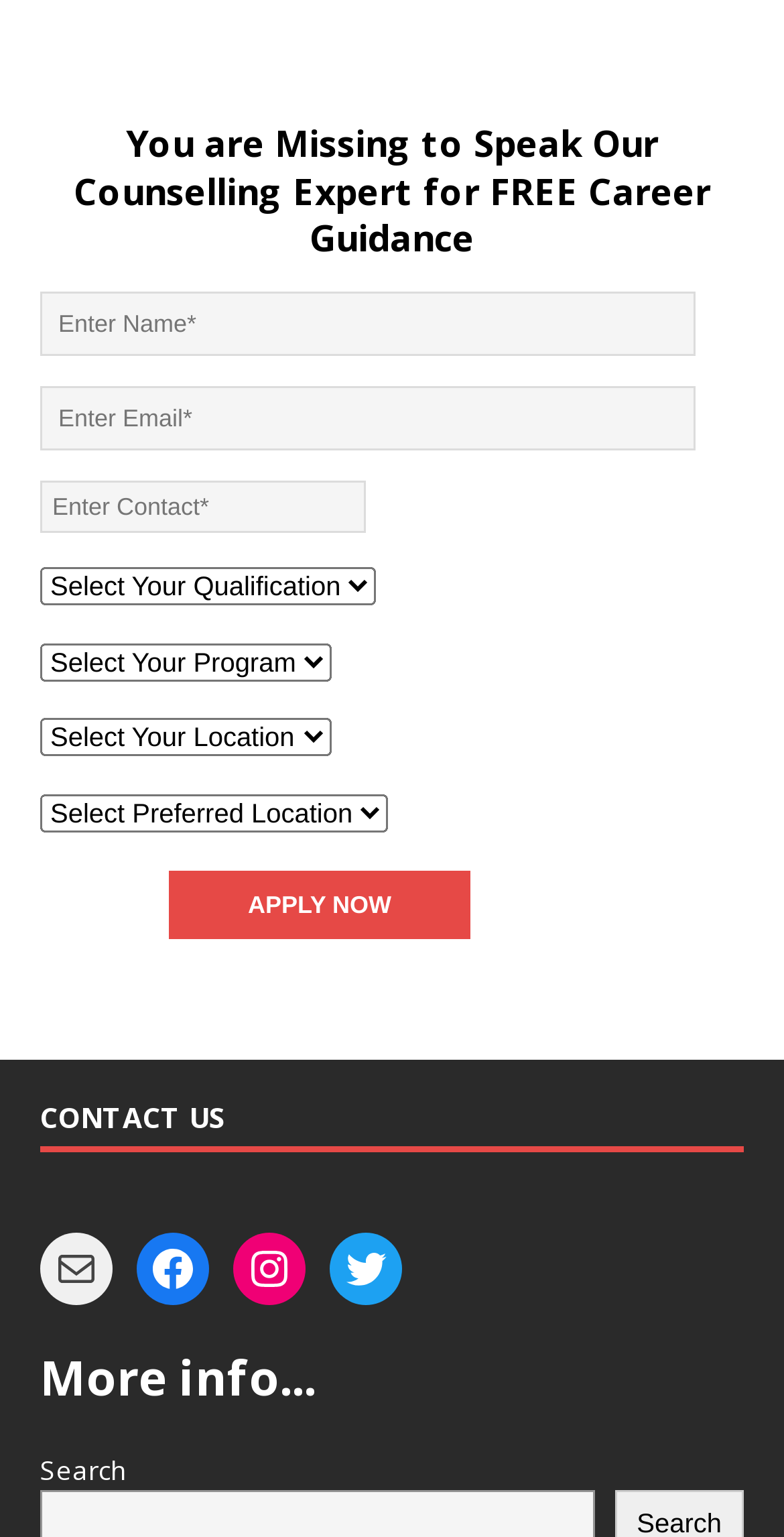Please give a one-word or short phrase response to the following question: 
What is the minimum value for the 'Enter Contact*' field?

0